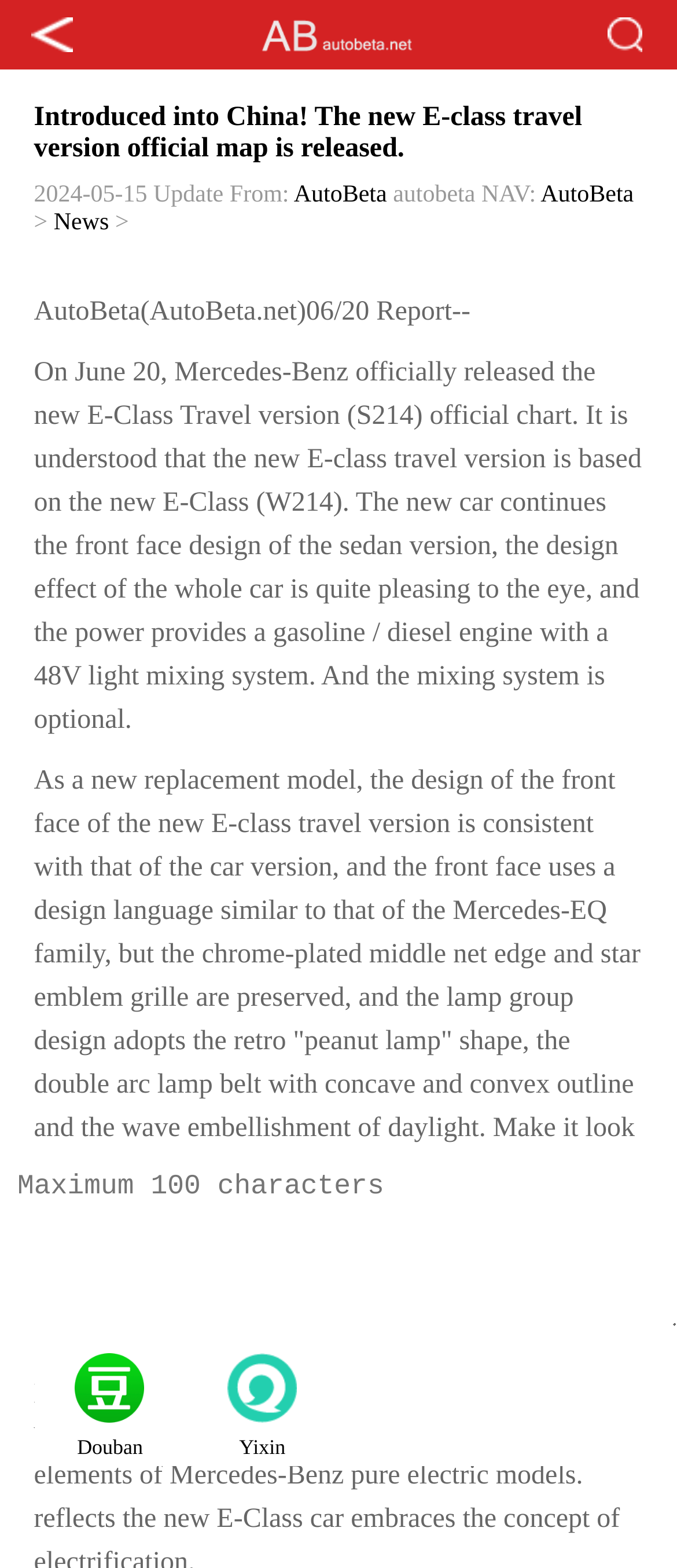Locate the bounding box coordinates of the element I should click to achieve the following instruction: "Visit AutoBeta website".

[0.434, 0.116, 0.572, 0.132]